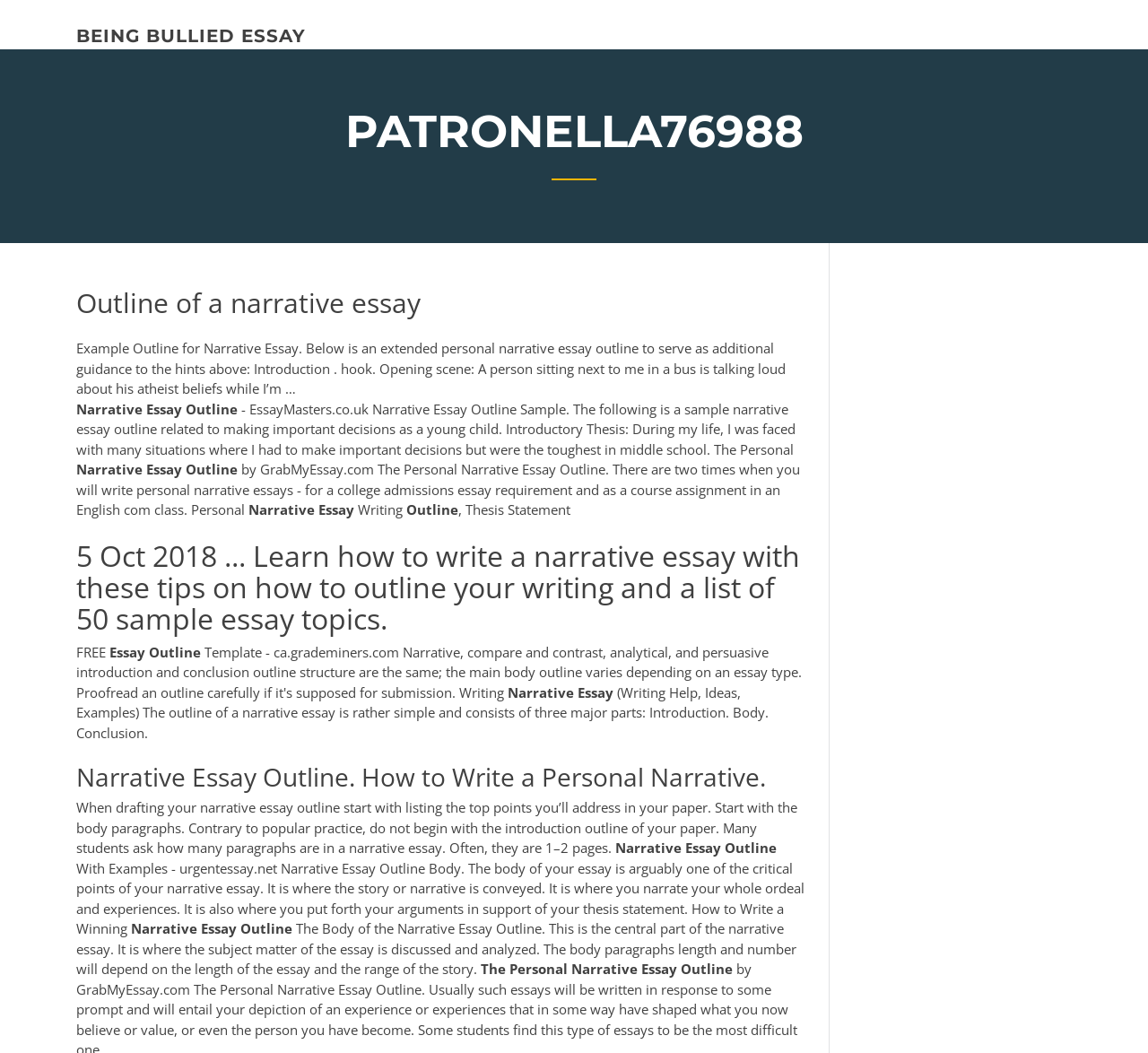Where should you start when drafting a narrative essay outline?
Use the information from the screenshot to give a comprehensive response to the question.

The static text 'When drafting your narrative essay outline start with listing the top points you’ll address in your paper. Start with the body paragraphs.' indicates that you should start with the body paragraphs when drafting a narrative essay outline.